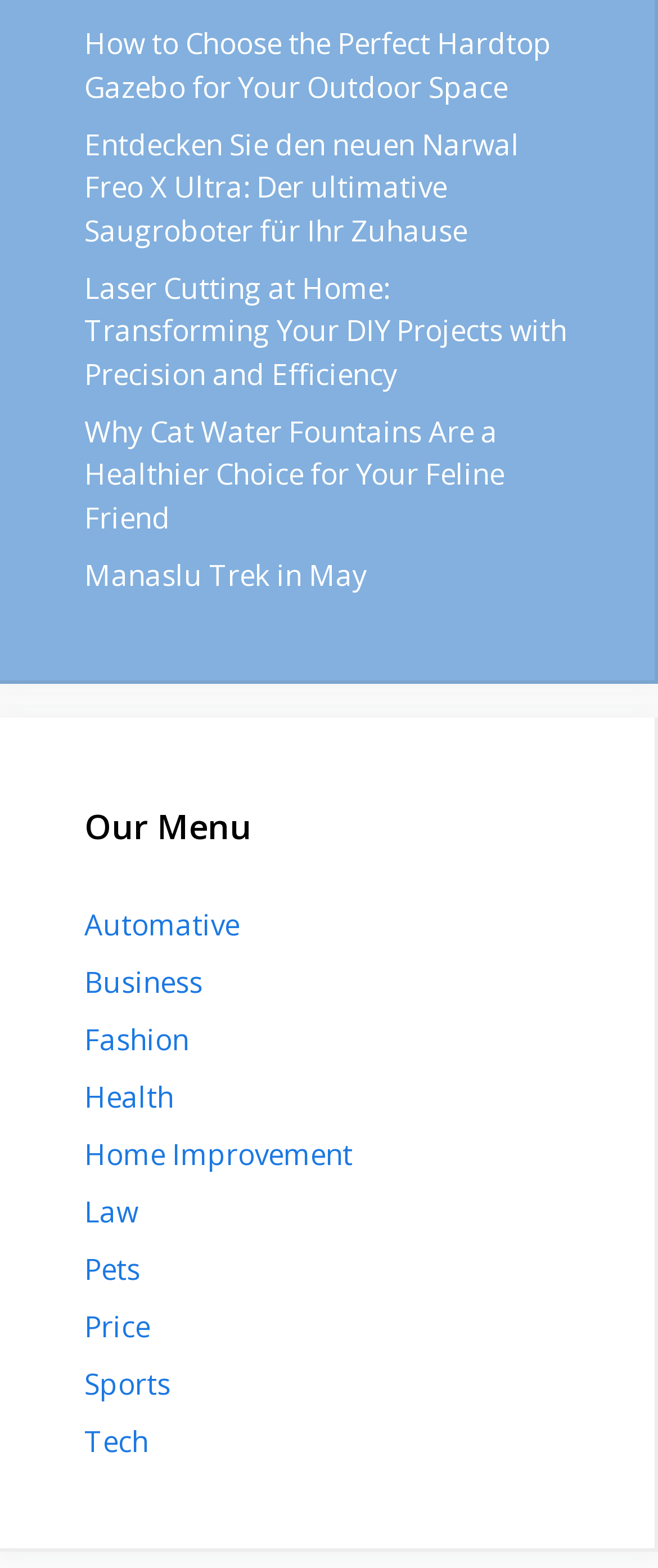Pinpoint the bounding box coordinates for the area that should be clicked to perform the following instruction: "Explore the Manaslu Trek in May".

[0.128, 0.354, 0.559, 0.379]